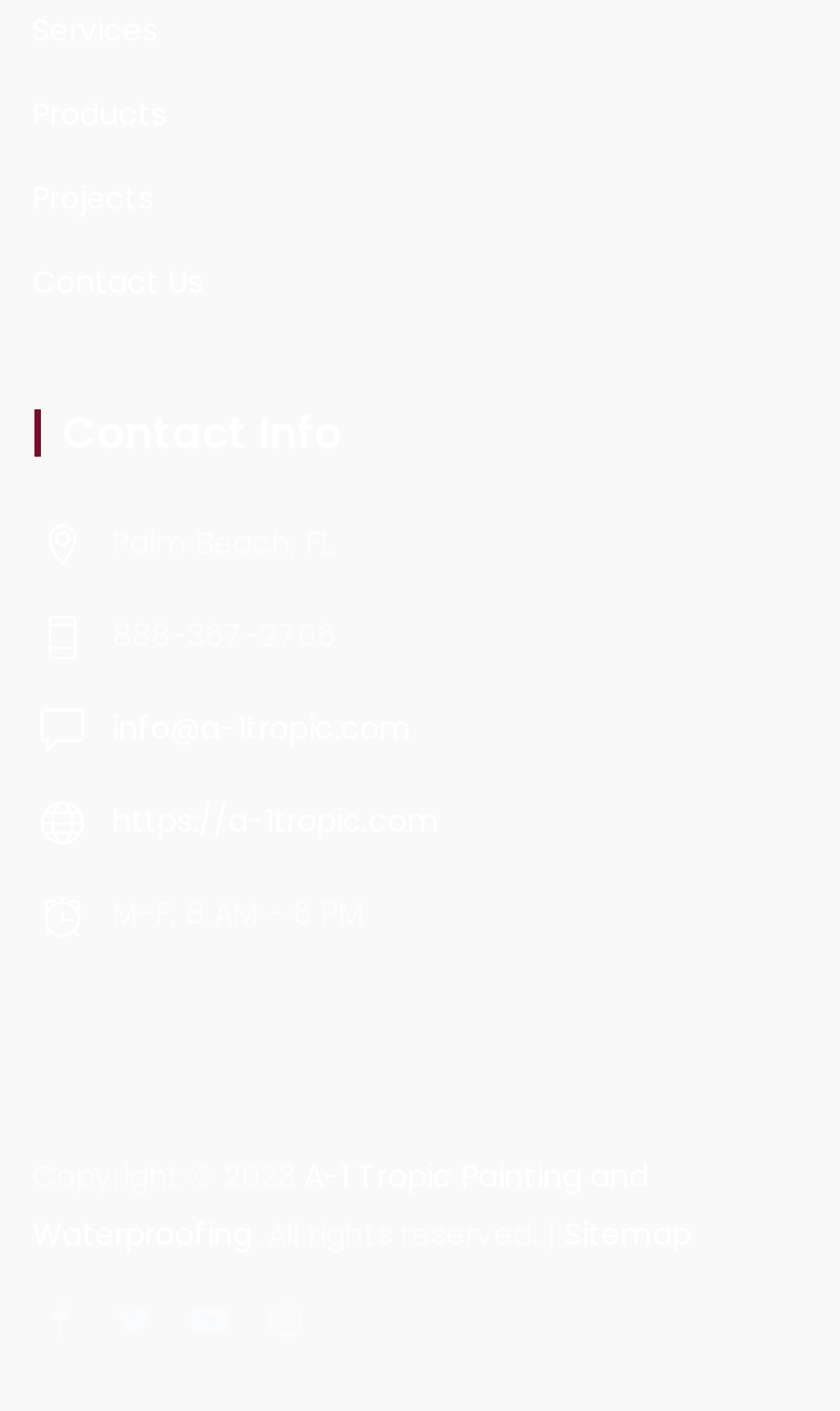Answer with a single word or phrase: 
What is the company's website URL?

https://a-1tropic.com